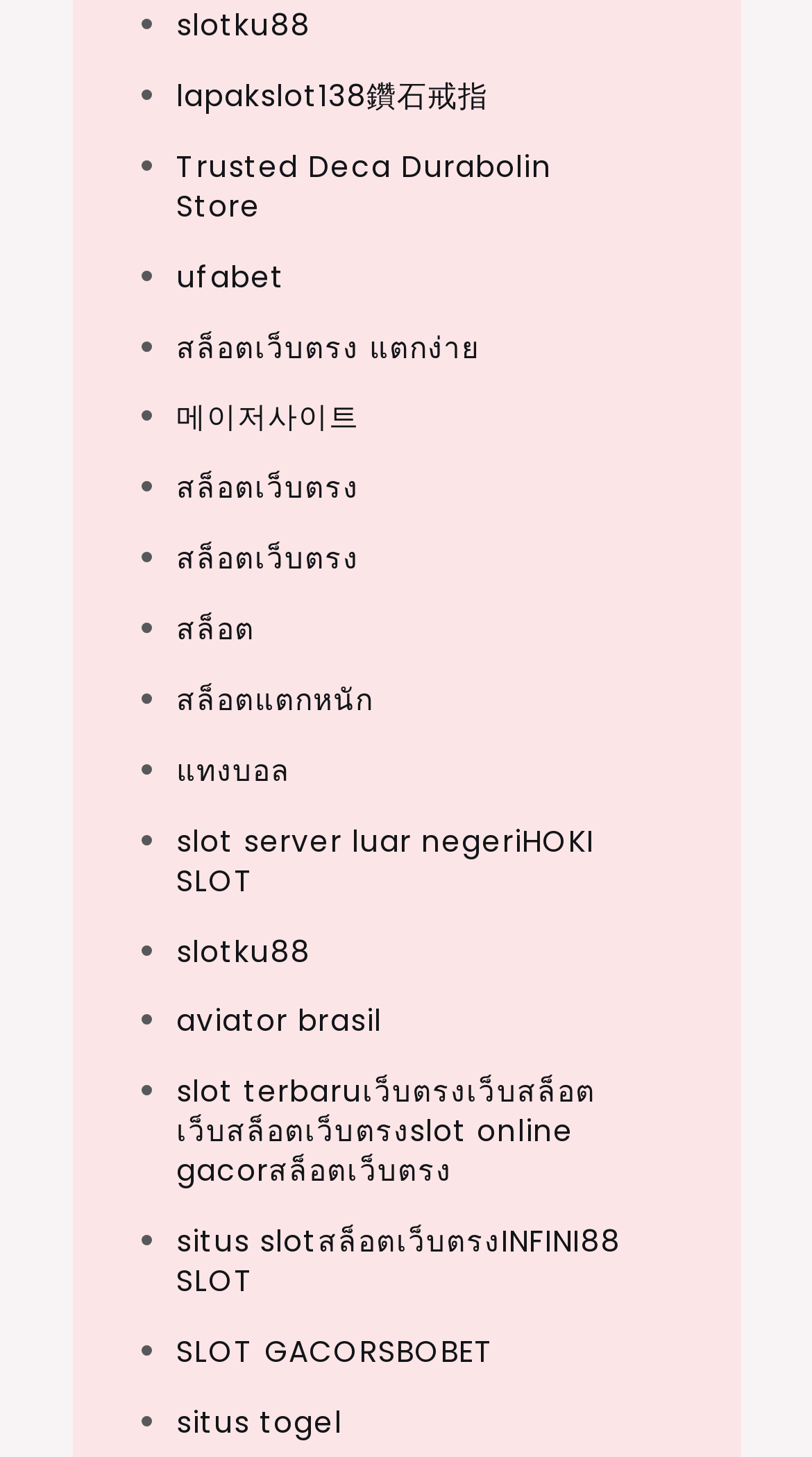Please find and report the bounding box coordinates of the element to click in order to perform the following action: "explore ufabet". The coordinates should be expressed as four float numbers between 0 and 1, in the format [left, top, right, bottom].

[0.217, 0.175, 0.351, 0.204]